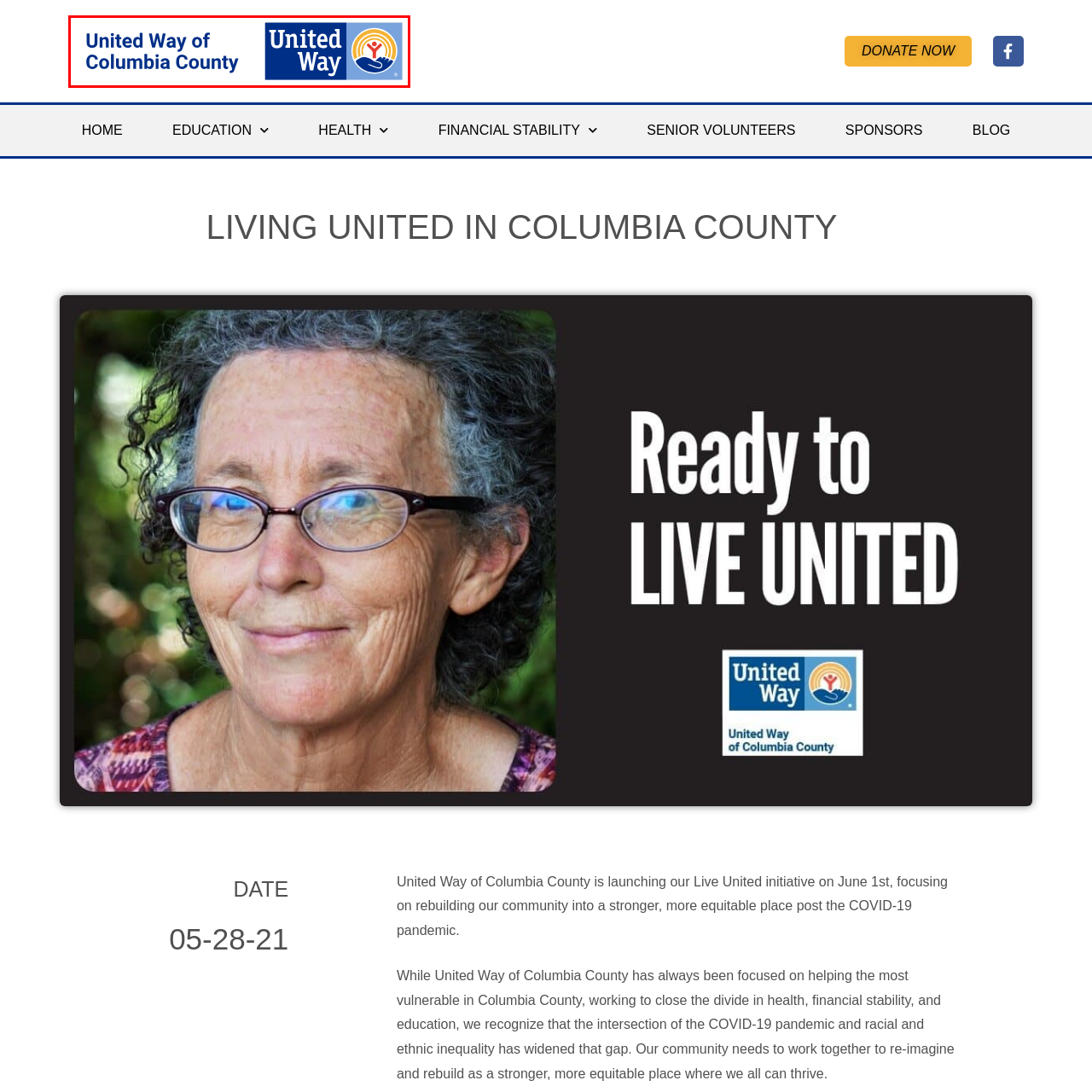Focus on the image enclosed by the red outline and give a short answer: What emotions do the blue and yellow colors convey?

trust and optimism